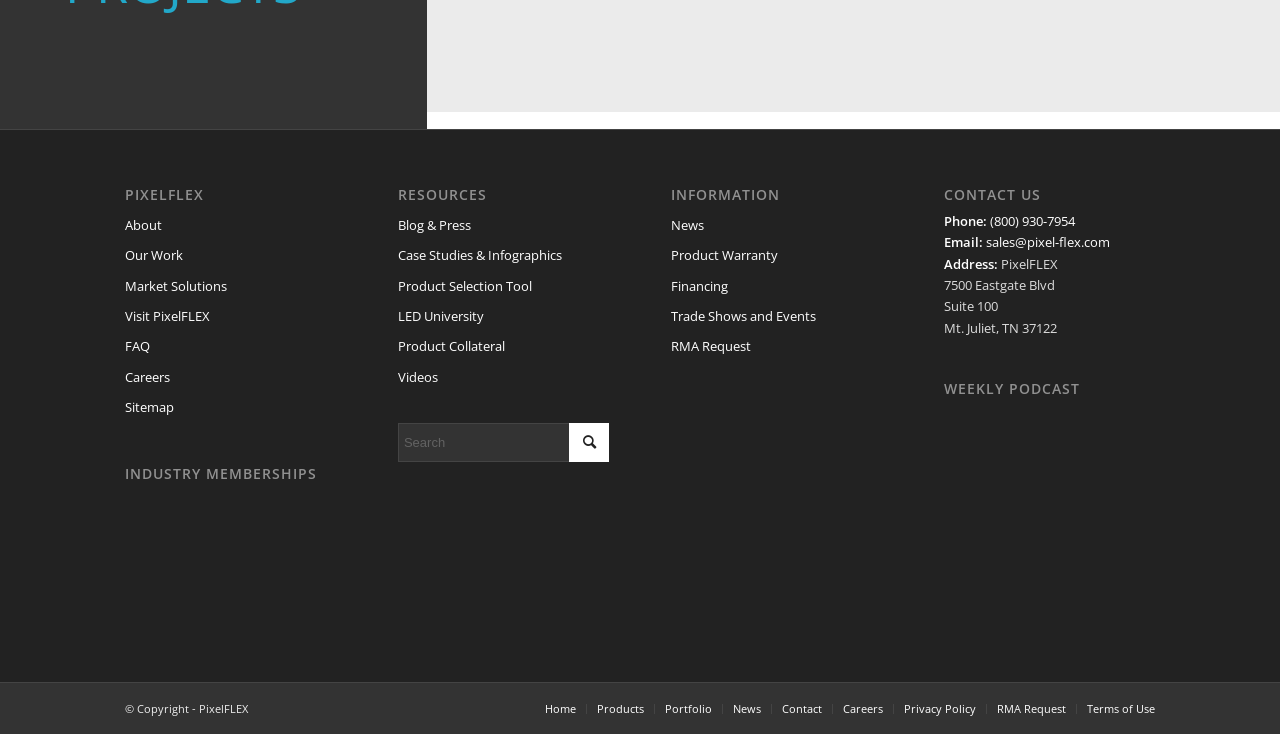Find the bounding box coordinates for the HTML element described as: "Products". The coordinates should consist of four float values between 0 and 1, i.e., [left, top, right, bottom].

[0.466, 0.955, 0.503, 0.975]